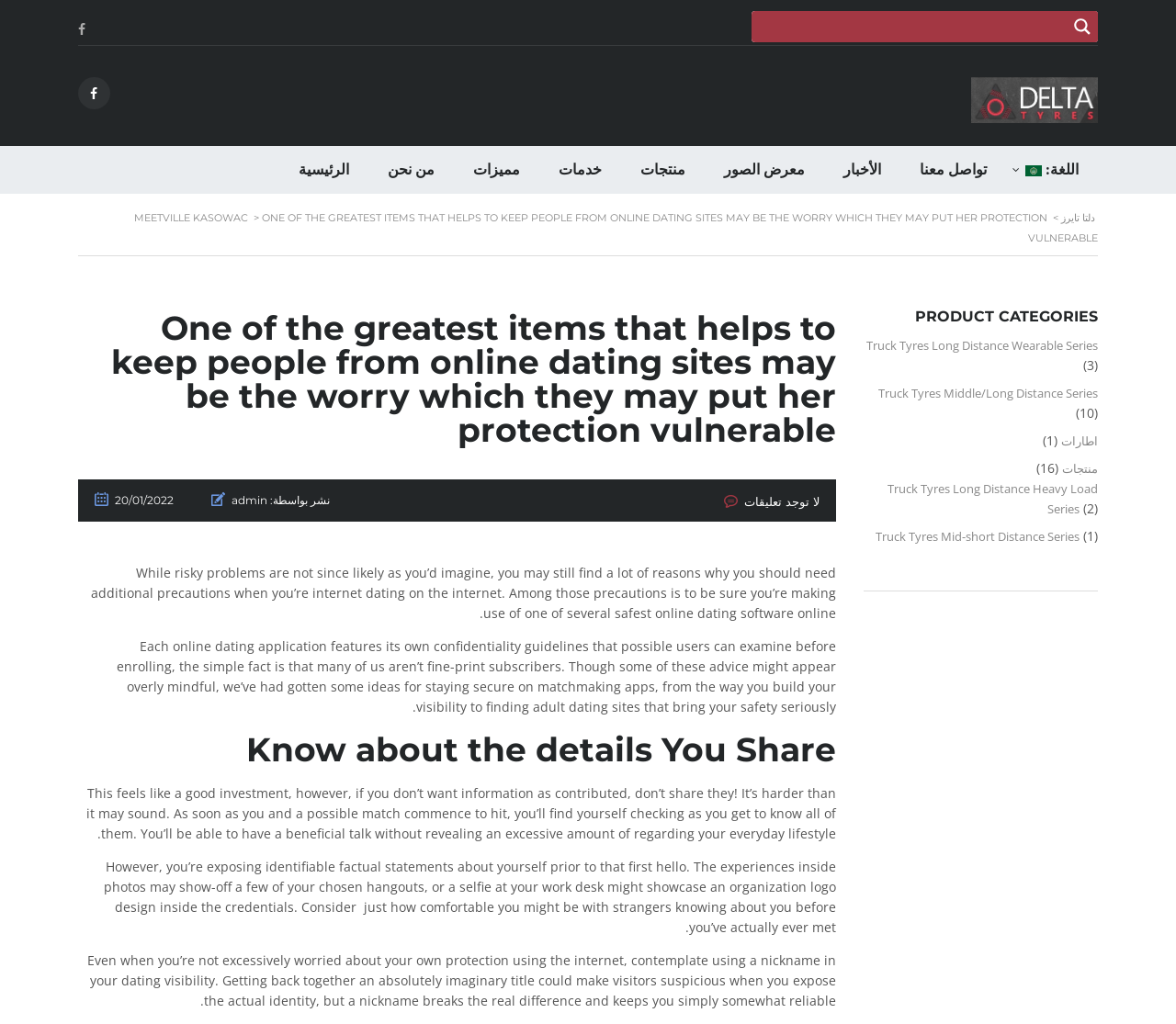Can you determine the bounding box coordinates of the area that needs to be clicked to fulfill the following instruction: "Go to the homepage"?

[0.237, 0.143, 0.313, 0.189]